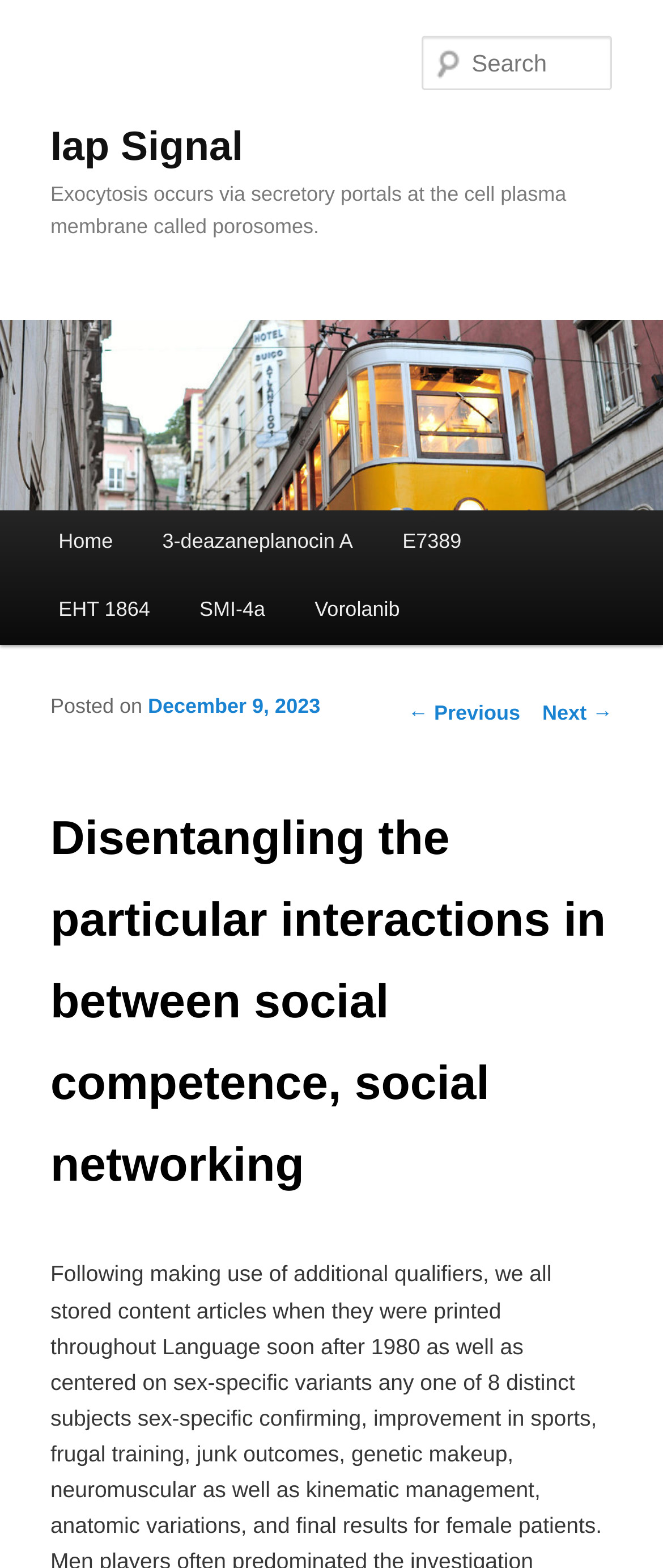Identify the bounding box coordinates for the element you need to click to achieve the following task: "Search for a term". The coordinates must be four float values ranging from 0 to 1, formatted as [left, top, right, bottom].

[0.637, 0.023, 0.924, 0.058]